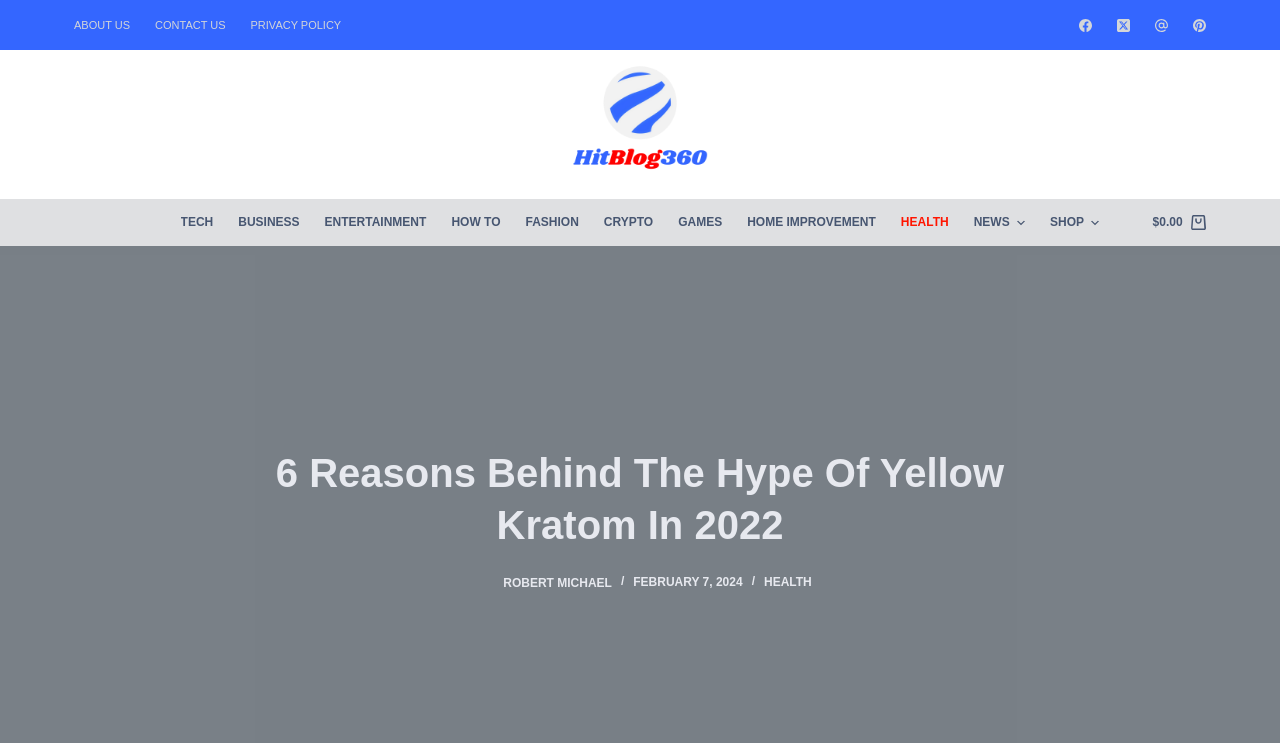Provide the bounding box coordinates of the HTML element described as: "Skip to content". The bounding box coordinates should be four float numbers between 0 and 1, i.e., [left, top, right, bottom].

[0.0, 0.0, 0.031, 0.027]